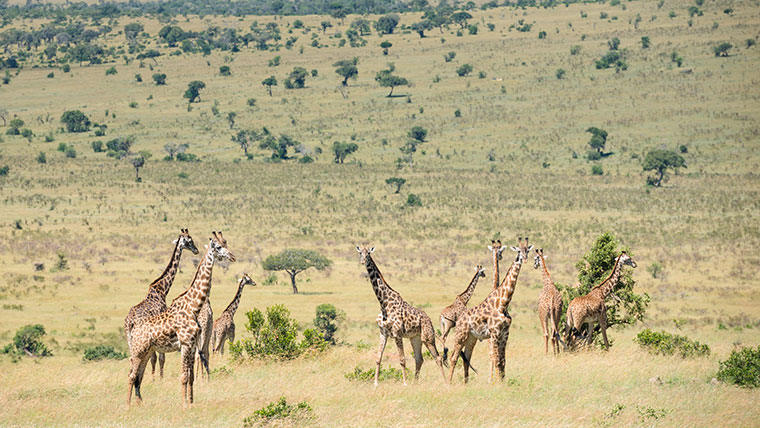What is the purpose of the image?
Please respond to the question with as much detail as possible.

The caption suggests that the image is intended to educate potential travelers about the diverse and captivating wildlife encounters available throughout the year, implying that the image is meant to inform and inspire people to explore African wildlife.